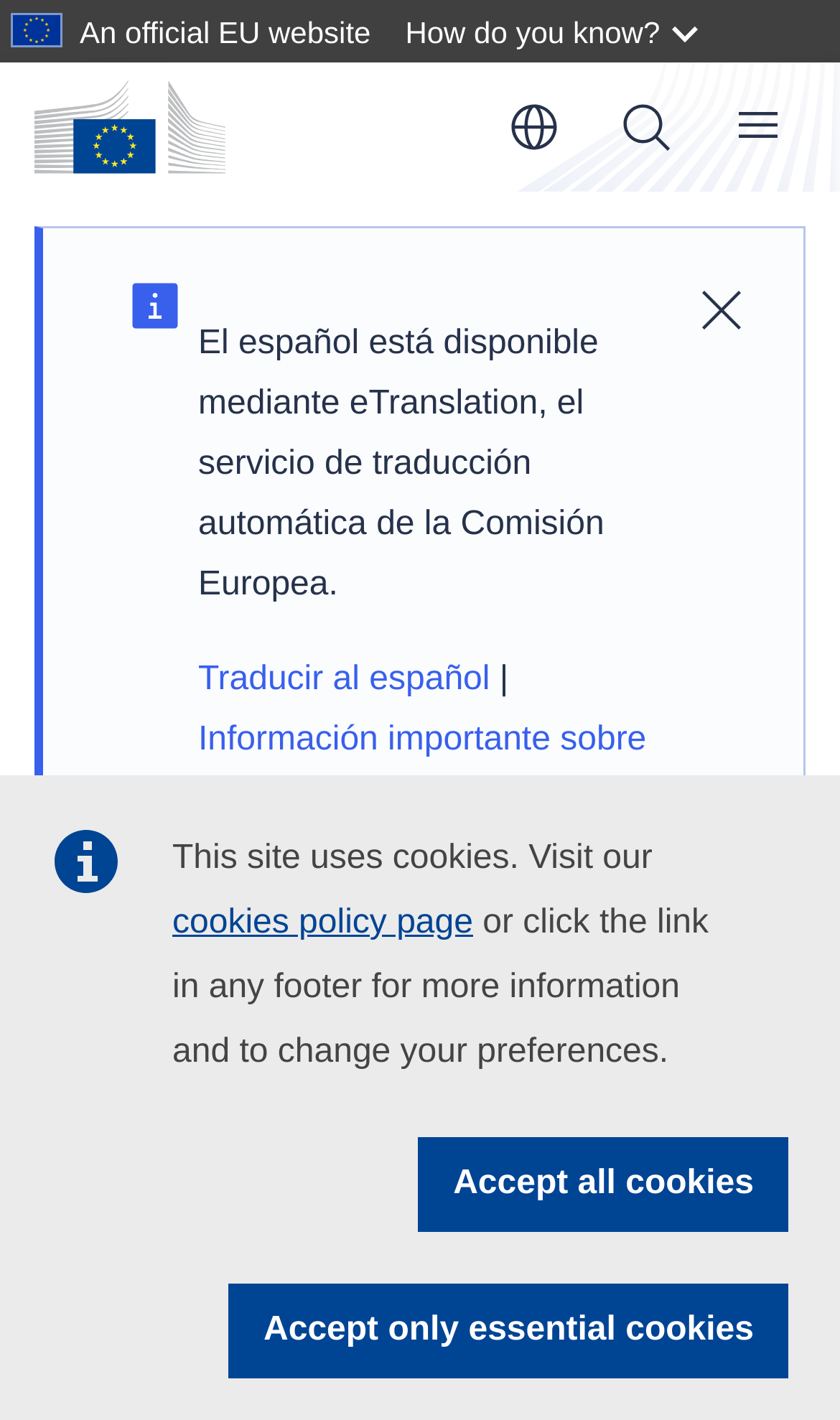Determine the bounding box for the UI element that matches this description: "enen".

[0.579, 0.056, 0.692, 0.123]